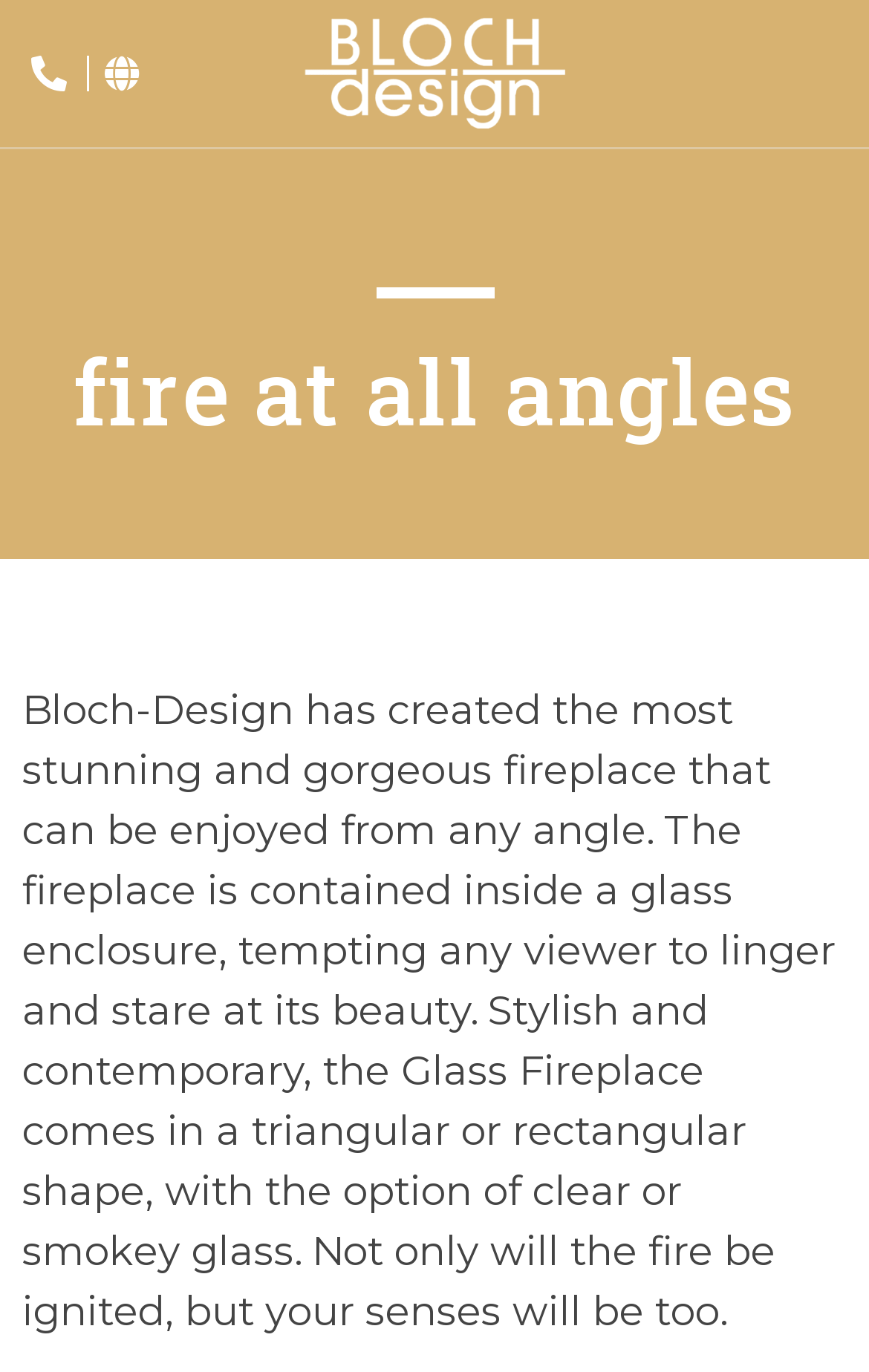Determine the heading of the webpage and extract its text content.

fire at all angles